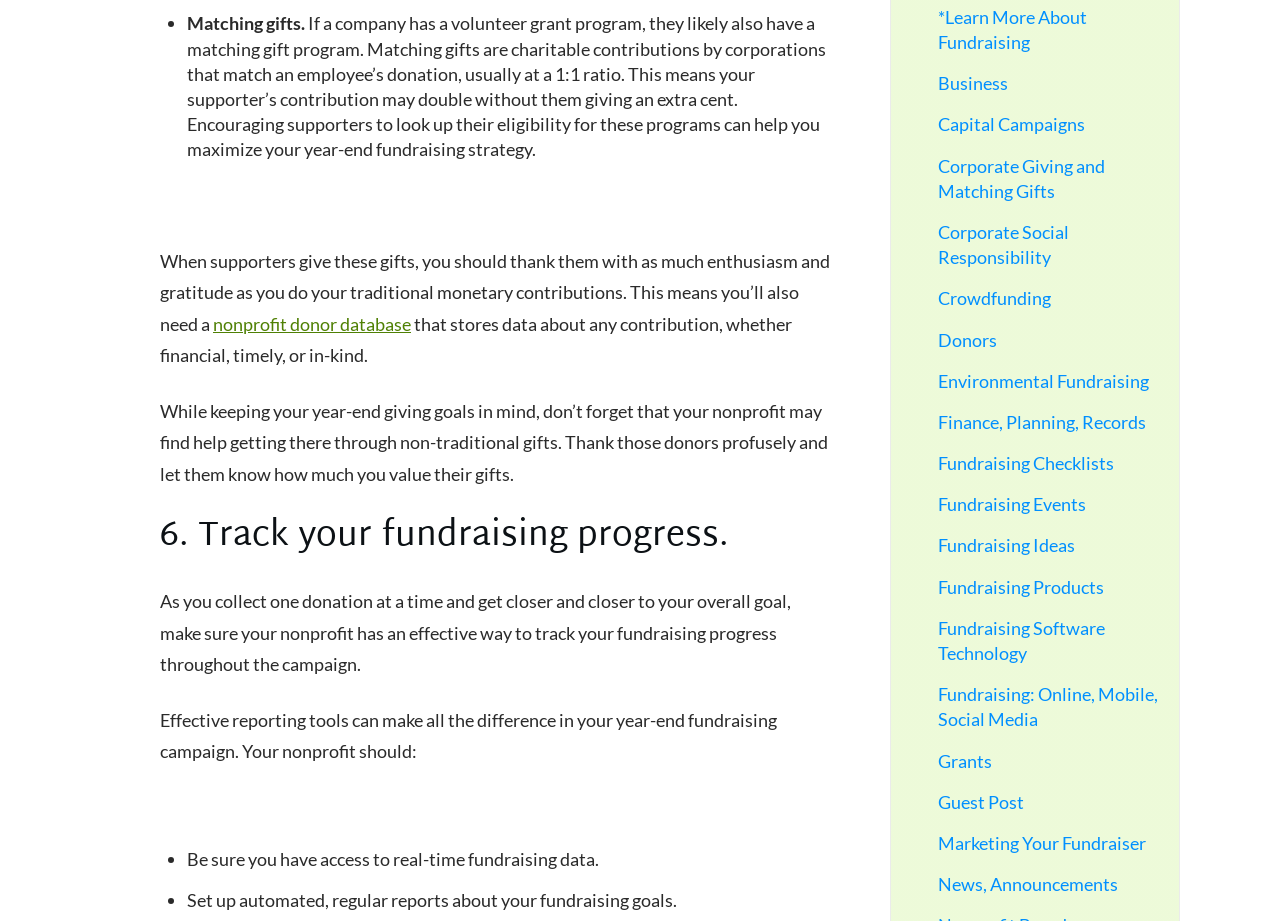Determine the bounding box coordinates of the clickable region to follow the instruction: "Learn more about fundraising".

[0.733, 0.006, 0.849, 0.058]